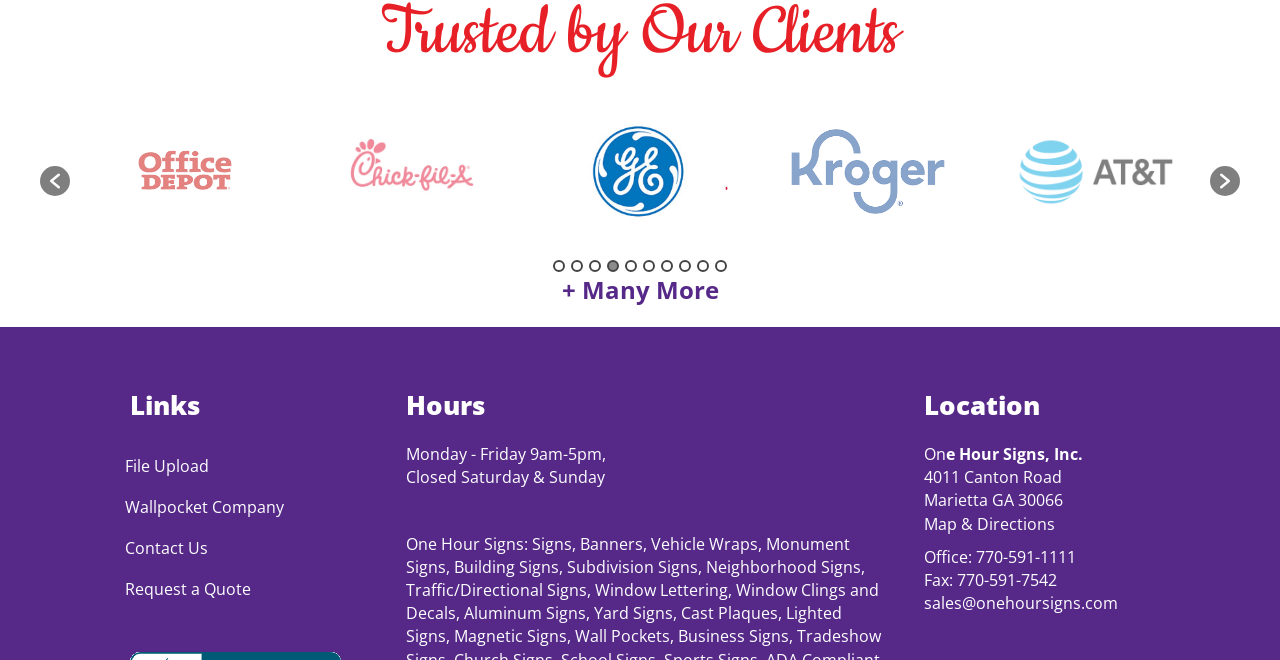What is the fax number?
Based on the image, answer the question with a single word or brief phrase.

770-591-7542